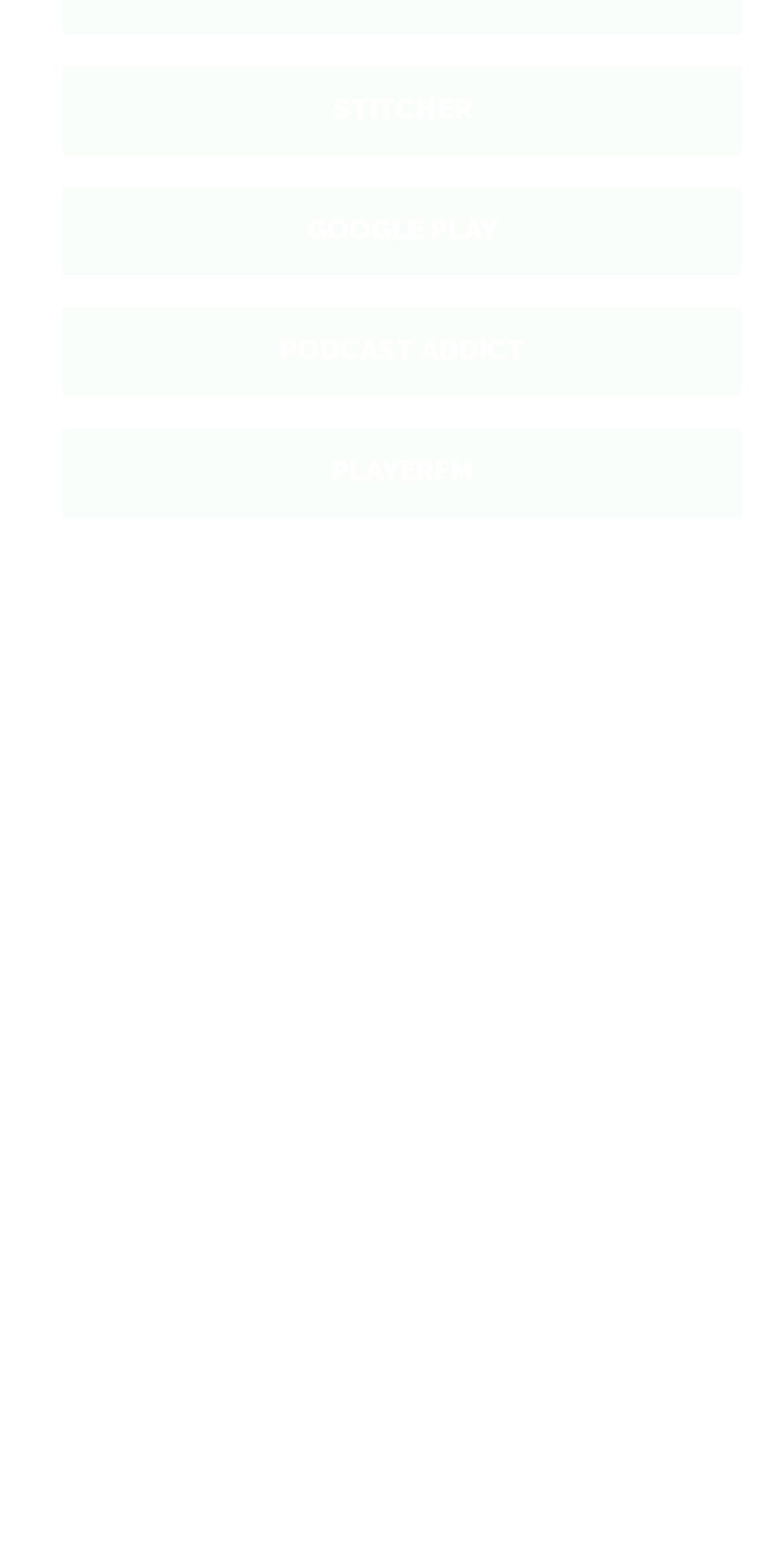Please identify the coordinates of the bounding box for the clickable region that will accomplish this instruction: "learn about the podcast".

[0.077, 0.582, 0.923, 0.605]